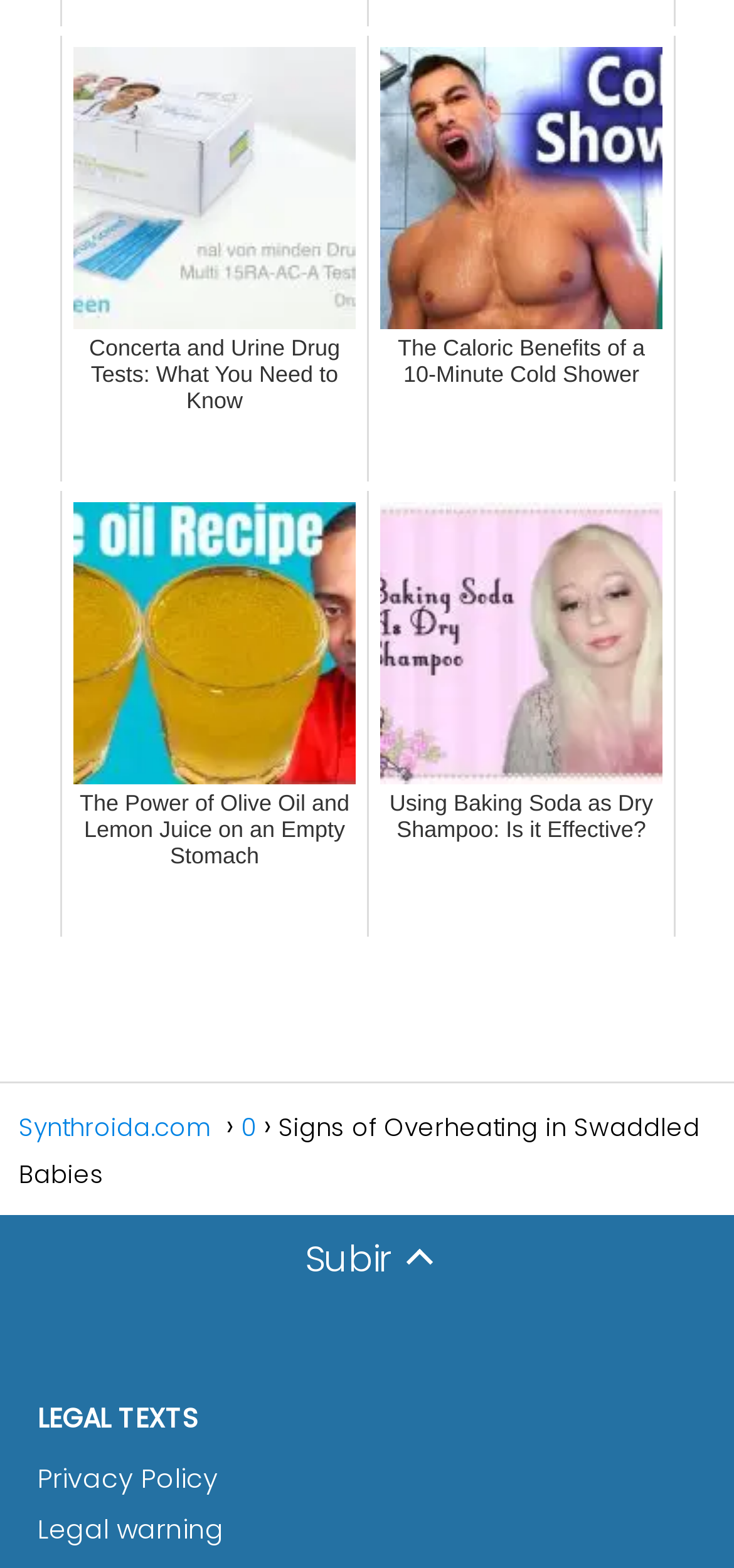What is the topic of the static text below the links?
Look at the screenshot and respond with a single word or phrase.

Signs of Overheating in Swaddled Babies